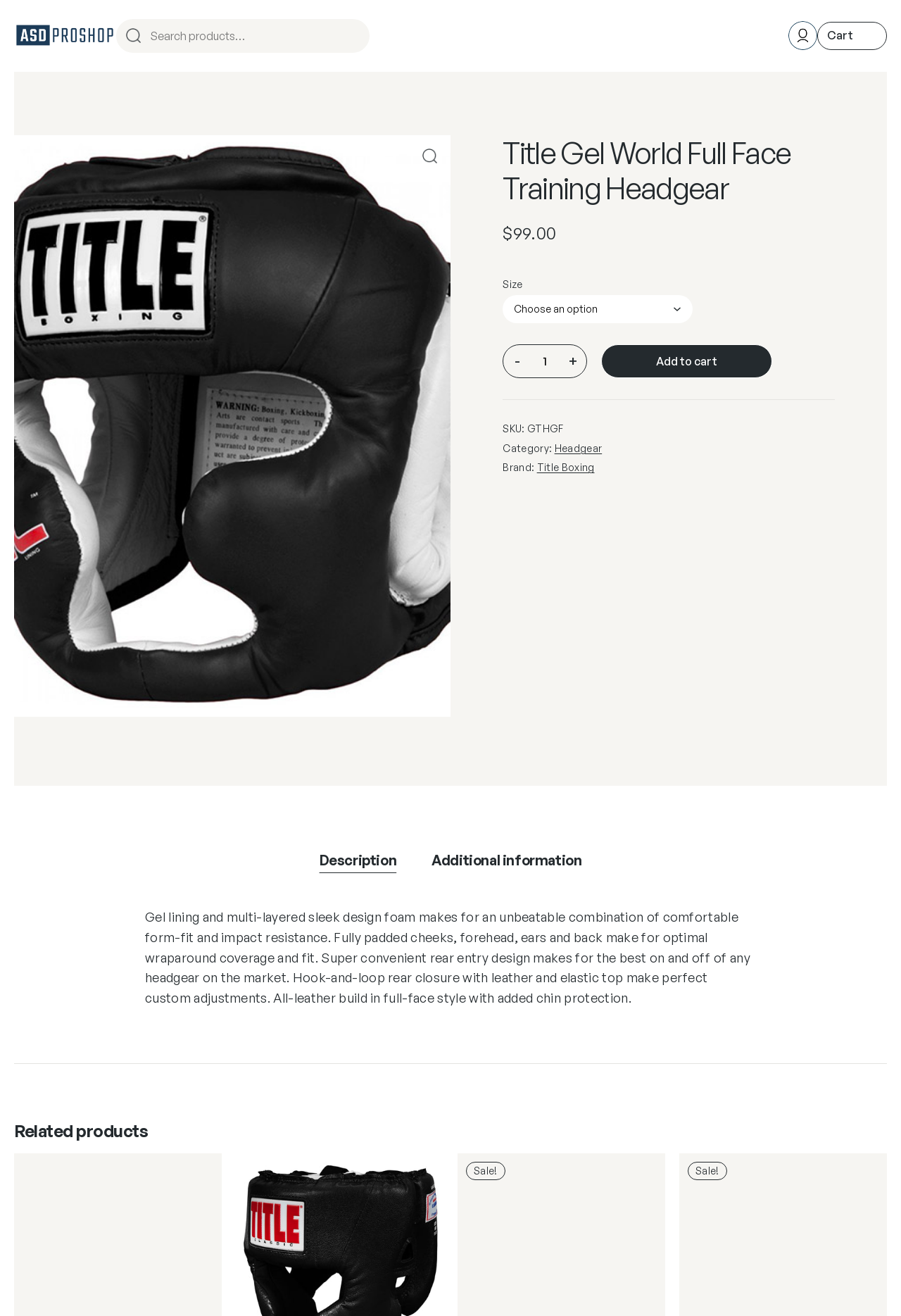Give a one-word or one-phrase response to the question: 
What is the price of the product?

$99.00